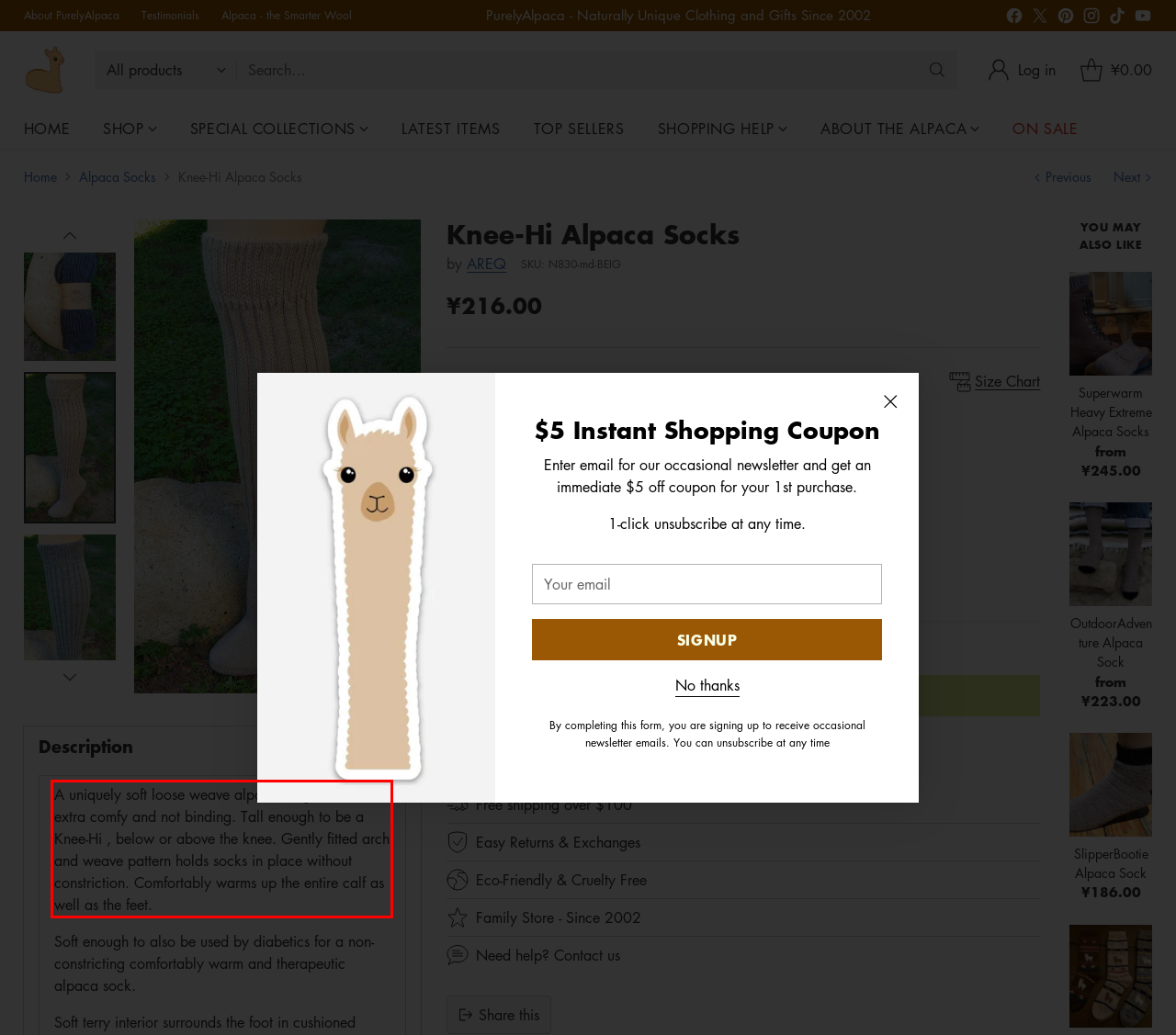Look at the screenshot of the webpage, locate the red rectangle bounding box, and generate the text content that it contains.

A uniquely soft loose weave alpaca long sock that is extra comfy and not binding. Tall enough to be a Knee-Hi , below or above the knee. Gently fitted arch and weave pattern holds socks in place without constriction. Comfortably warms up the entire calf as well as the feet.